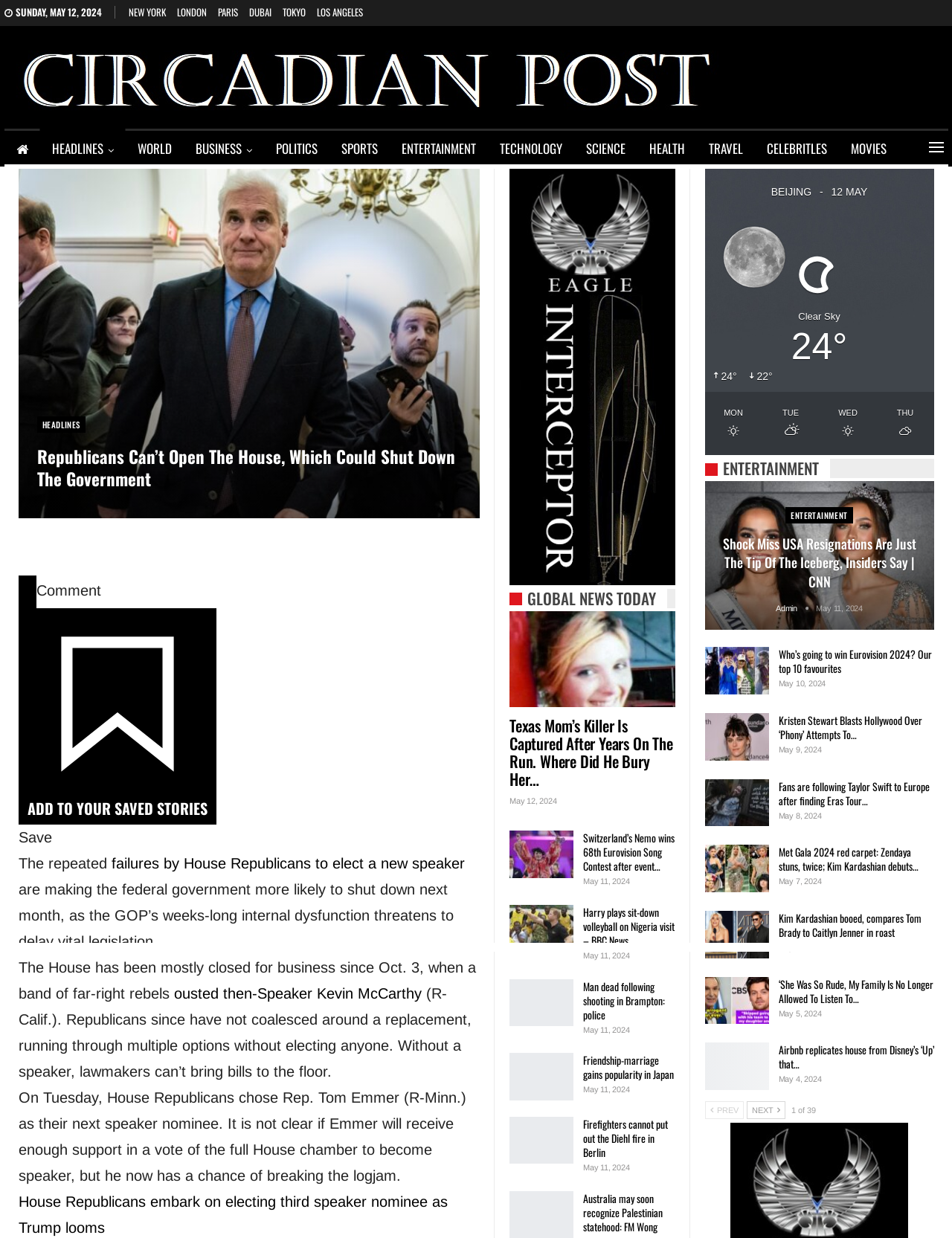What is the text of the webpage's headline?

Republicans Can’t Open The House, Which Could Shut Down The Government